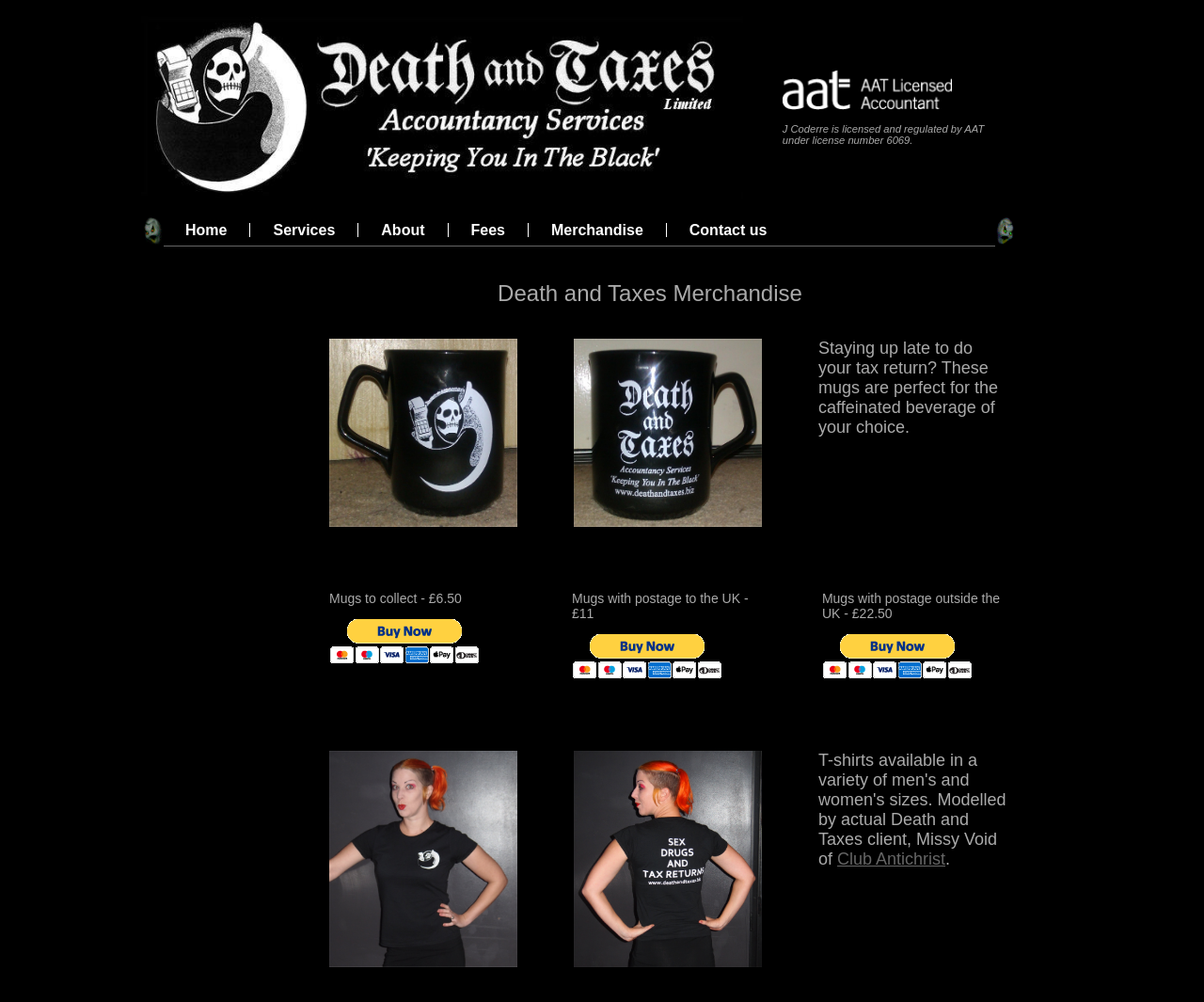Could you specify the bounding box coordinates for the clickable section to complete the following instruction: "Buy Mugs to collect"?

[0.273, 0.617, 0.398, 0.662]